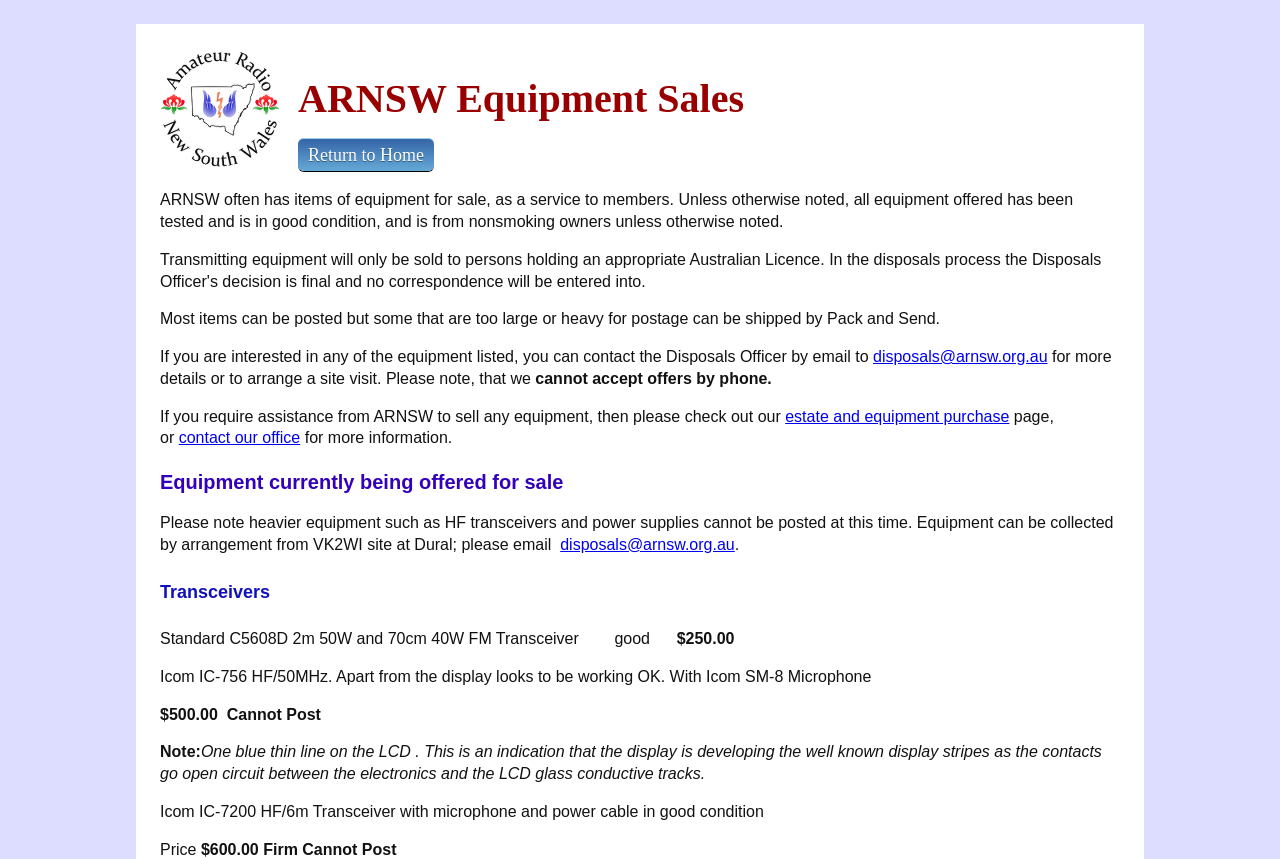Refer to the screenshot and answer the following question in detail:
What is the purpose of this webpage?

Based on the webpage content, it appears that the purpose of this webpage is to sell equipment to members, as stated in the first paragraph. The webpage provides information about the equipment available for sale, their prices, and how to contact the Disposals Officer for more details.